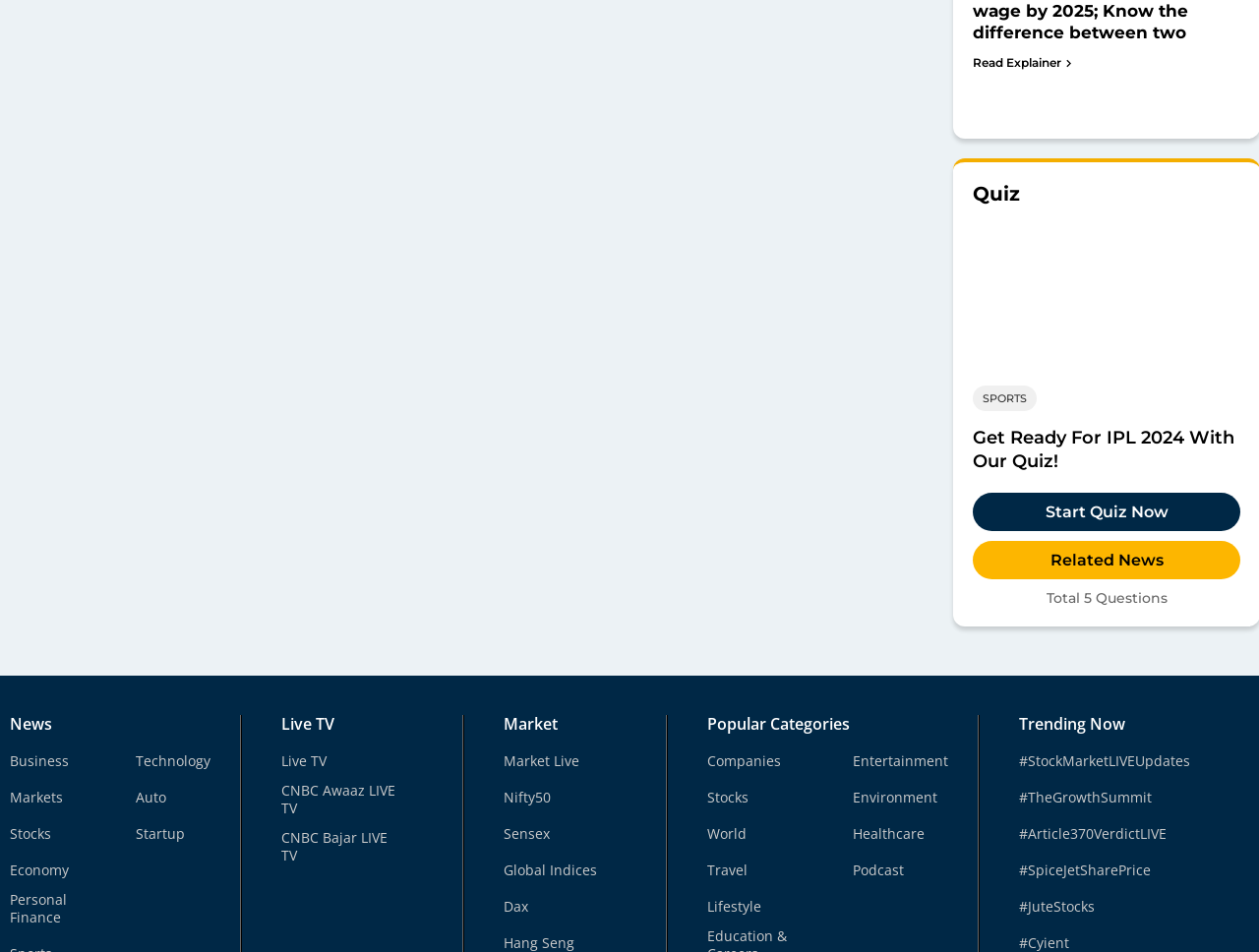Please respond in a single word or phrase: 
How many rows are in the table?

4